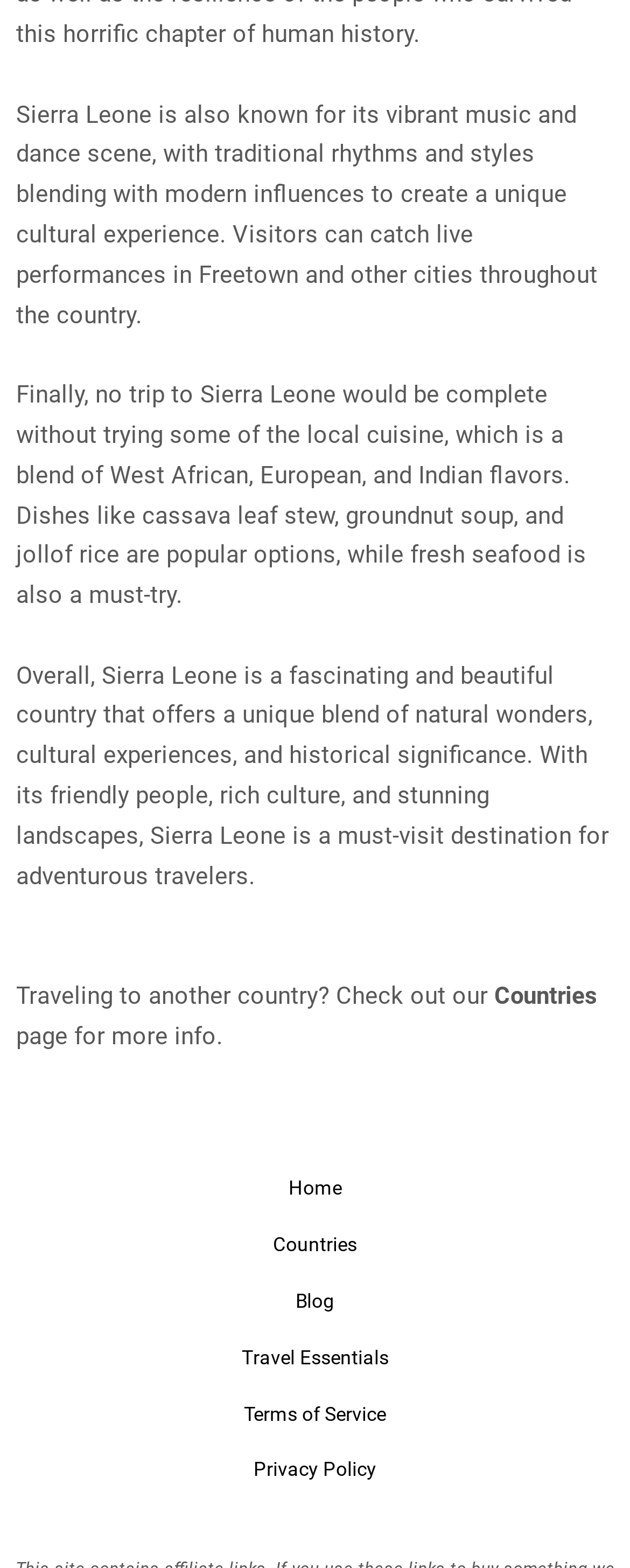Give a succinct answer to this question in a single word or phrase: 
What is recommended for adventurous travelers?

Sierra Leone